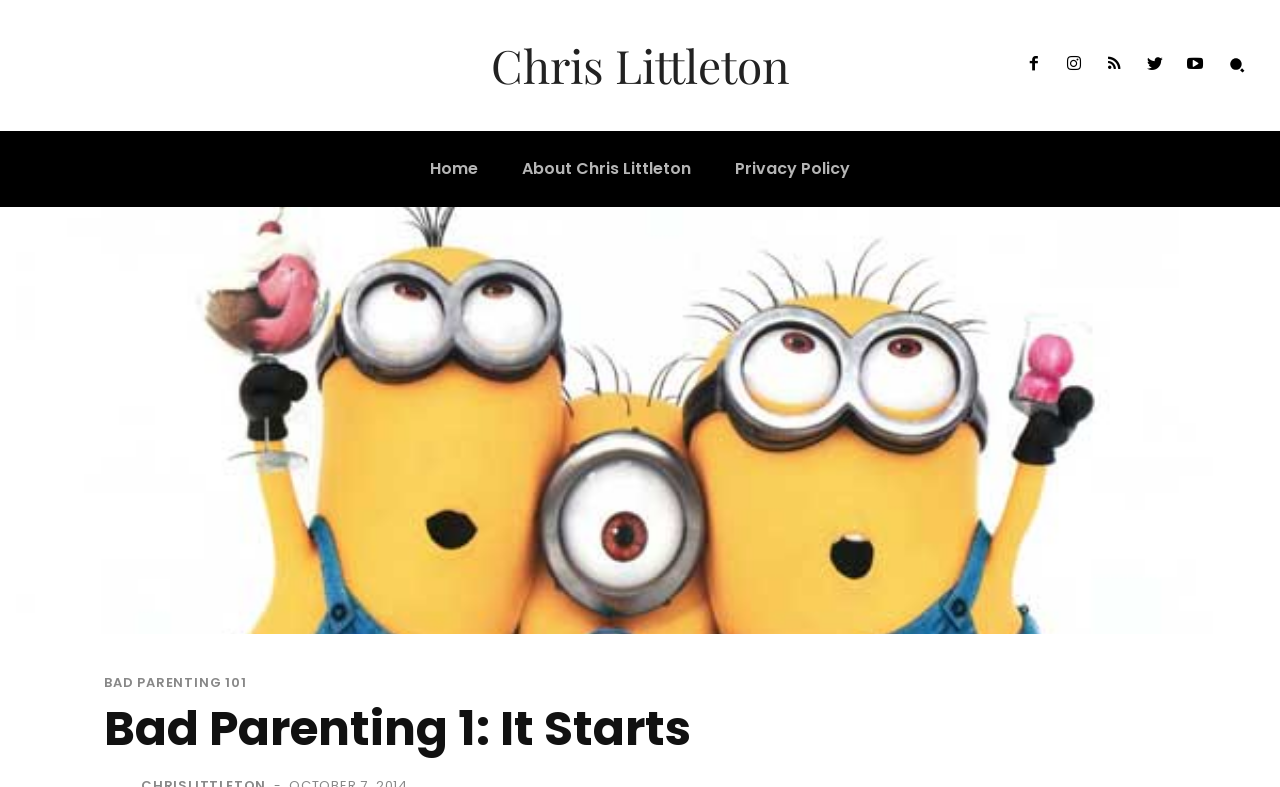Specify the bounding box coordinates of the element's area that should be clicked to execute the given instruction: "search something". The coordinates should be four float numbers between 0 and 1, i.e., [left, top, right, bottom].

[0.951, 0.059, 0.981, 0.107]